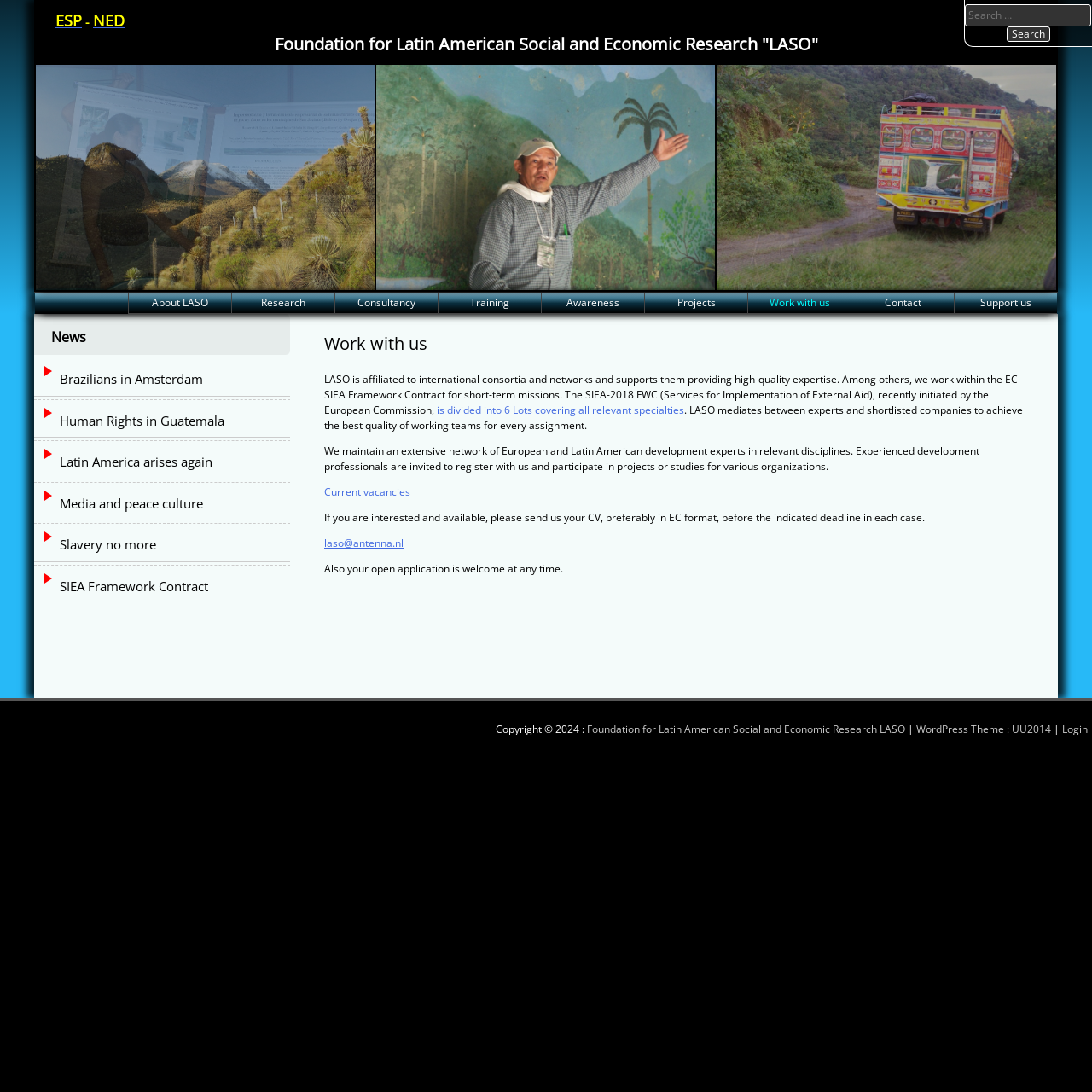Please specify the bounding box coordinates of the clickable section necessary to execute the following command: "Check current vacancies".

[0.297, 0.444, 0.376, 0.457]